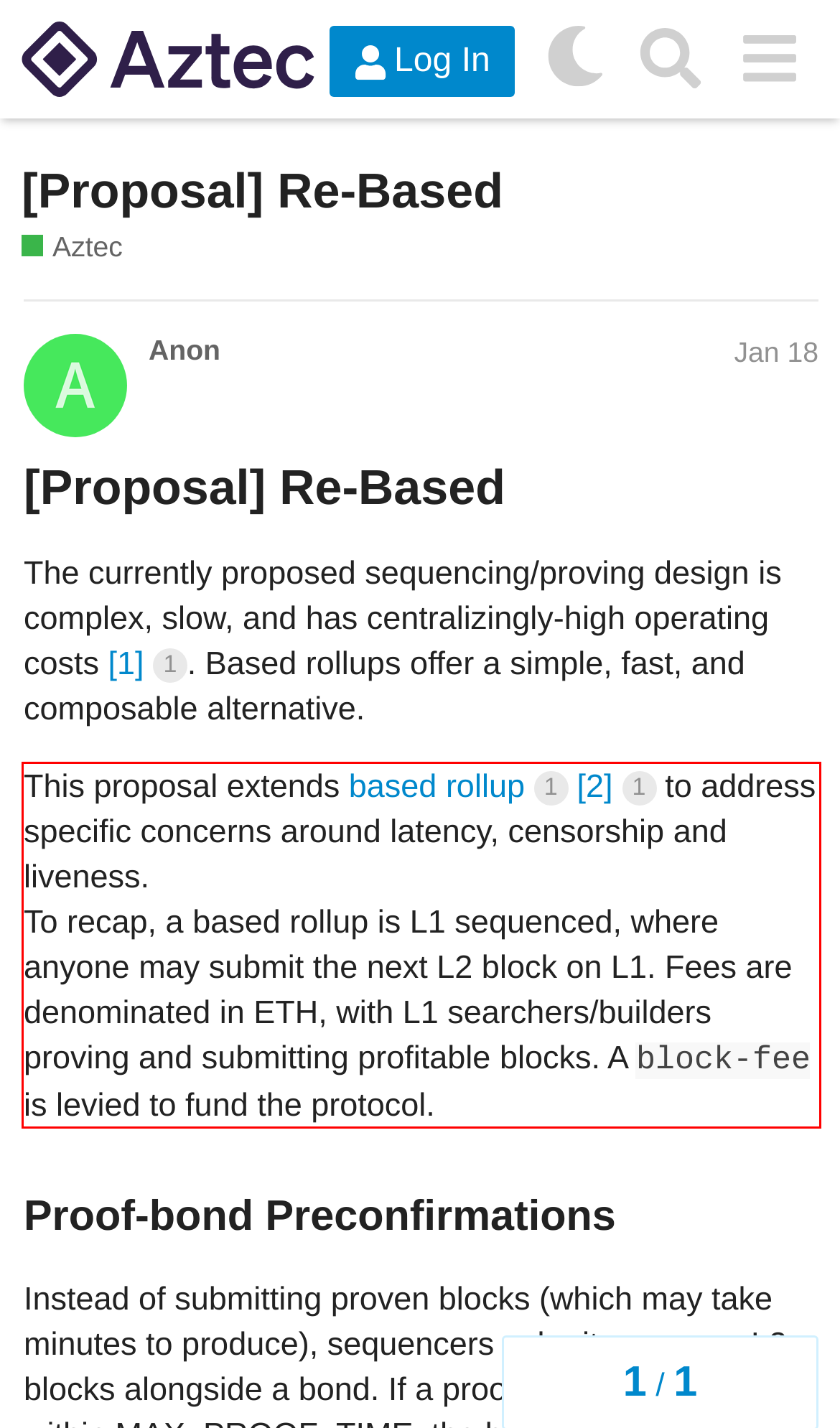In the given screenshot, locate the red bounding box and extract the text content from within it.

This proposal extends based rollup 1 [2] 1 to address specific concerns around latency, censorship and liveness. To recap, a based rollup is L1 sequenced, where anyone may submit the next L2 block on L1. Fees are denominated in ETH, with L1 searchers/builders proving and submitting profitable blocks. A block-fee is levied to fund the protocol.